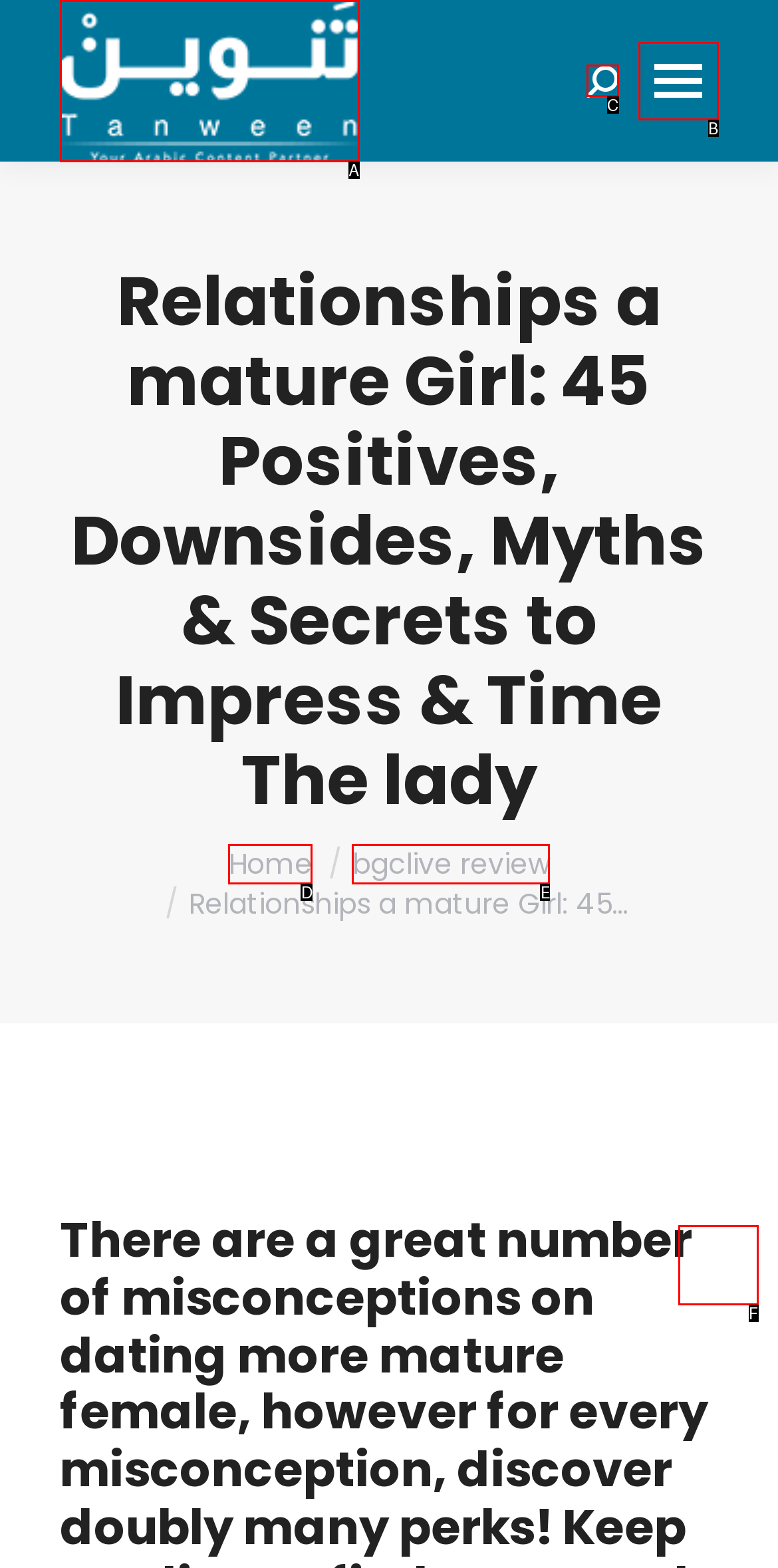Identify the HTML element that matches the description: bgclive review. Provide the letter of the correct option from the choices.

E